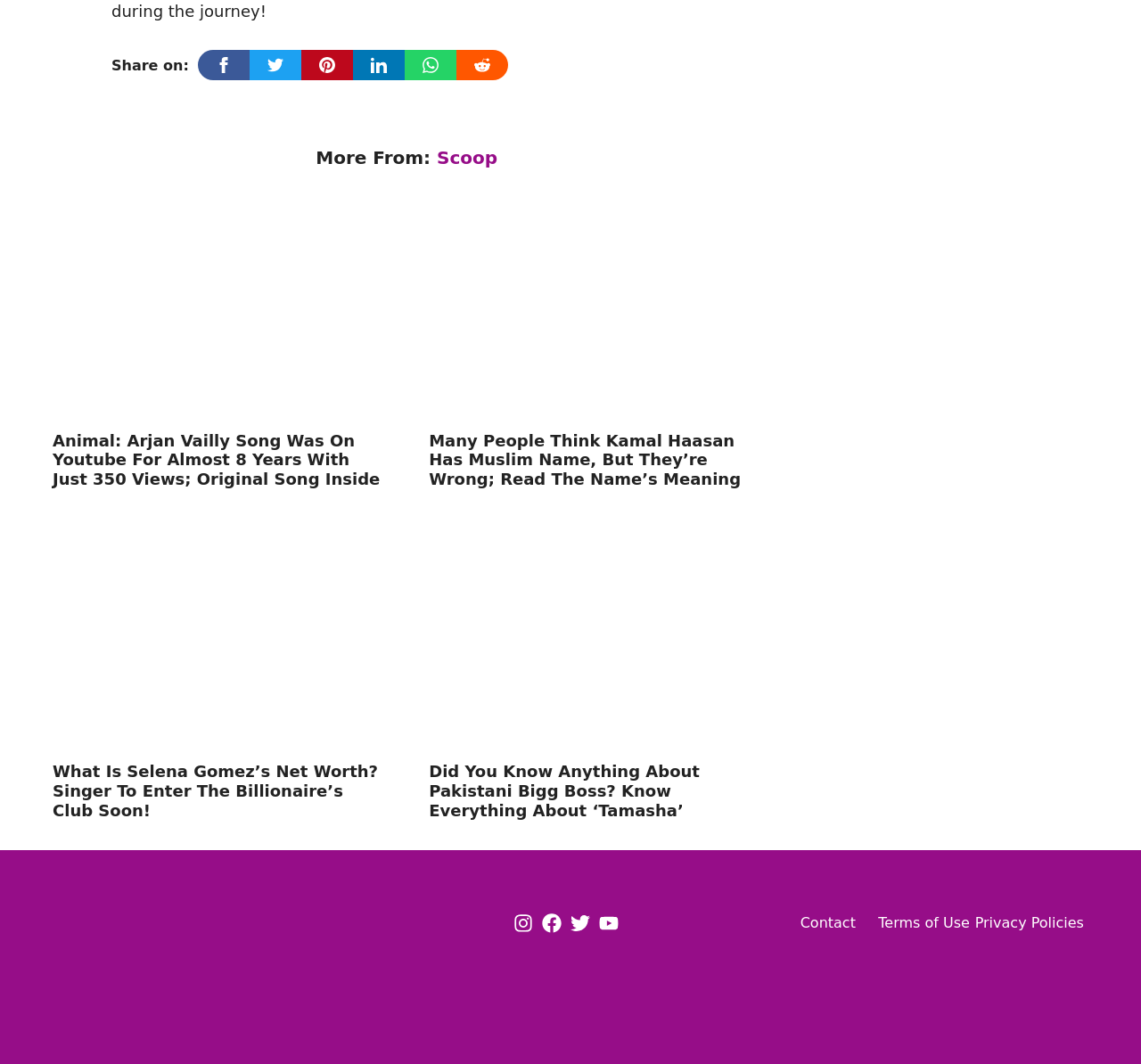Find the bounding box coordinates for the UI element whose description is: "Scoop". The coordinates should be four float numbers between 0 and 1, in the format [left, top, right, bottom].

[0.383, 0.138, 0.436, 0.158]